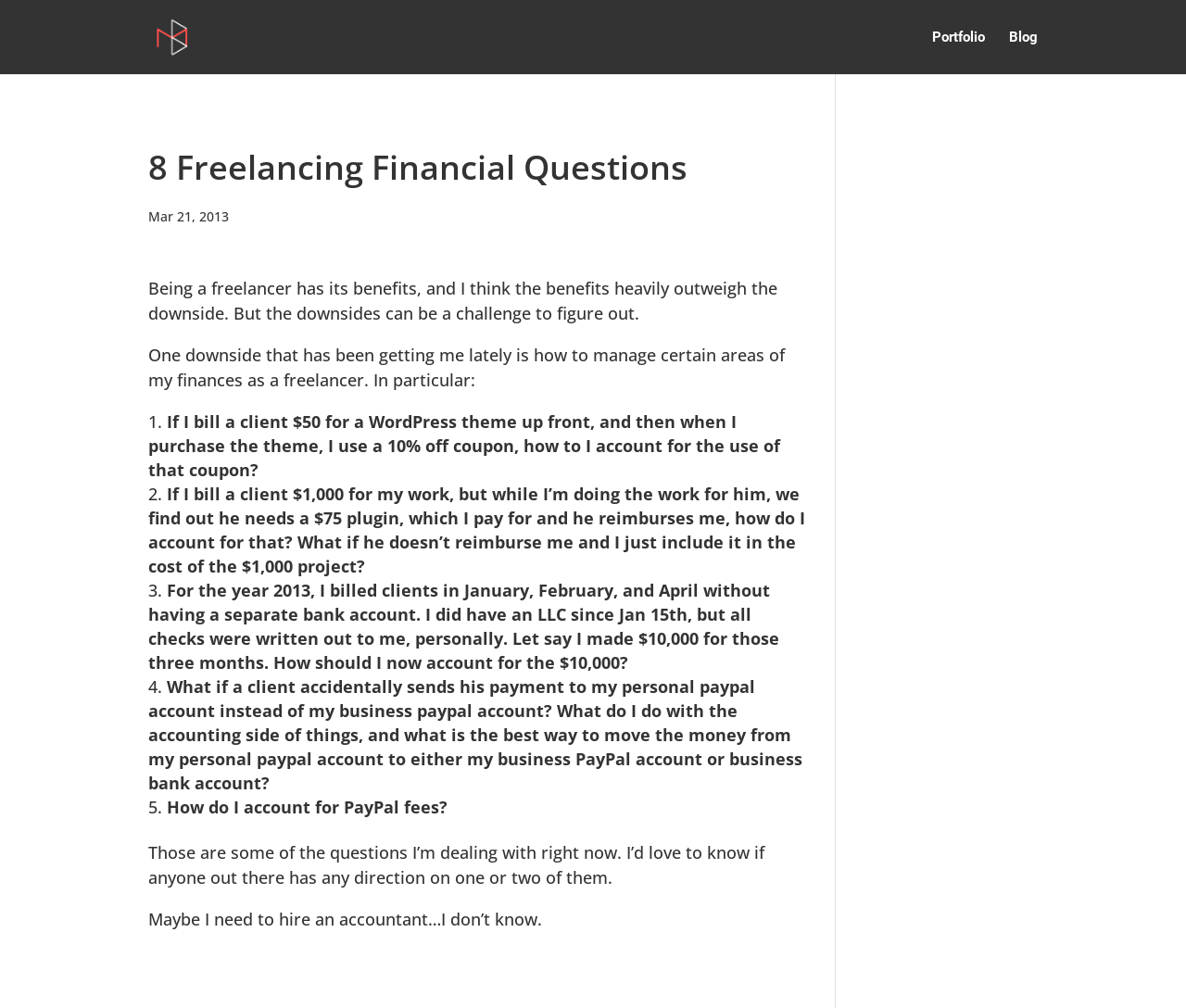Produce an extensive caption that describes everything on the webpage.

The webpage is a blog post titled "8 Freelancing Financial Questions" by Brady Mower. At the top left, there is a link to the author's name, accompanied by a small image of Brady Mower. On the top right, there are two links, "Portfolio" and "Blog", which are likely navigation links to other sections of the website.

Below the title, there is a heading that displays the title of the blog post, followed by the date "Mar 21, 2013". The main content of the blog post is a series of paragraphs and numbered list items. The author discusses the benefits and challenges of freelancing, specifically highlighting financial management issues they are currently facing.

The list items, numbered from 1 to 5, describe specific financial scenarios the author is struggling with, such as how to account for discounts and reimbursements, and how to manage payments received through personal and business PayPal accounts. Each list item is accompanied by a brief description of the issue.

At the bottom of the page, there are two concluding paragraphs where the author expresses their desire for guidance on these financial questions and considers the possibility of hiring an accountant. Overall, the webpage is a personal and informative blog post that explores the financial challenges of freelancing.